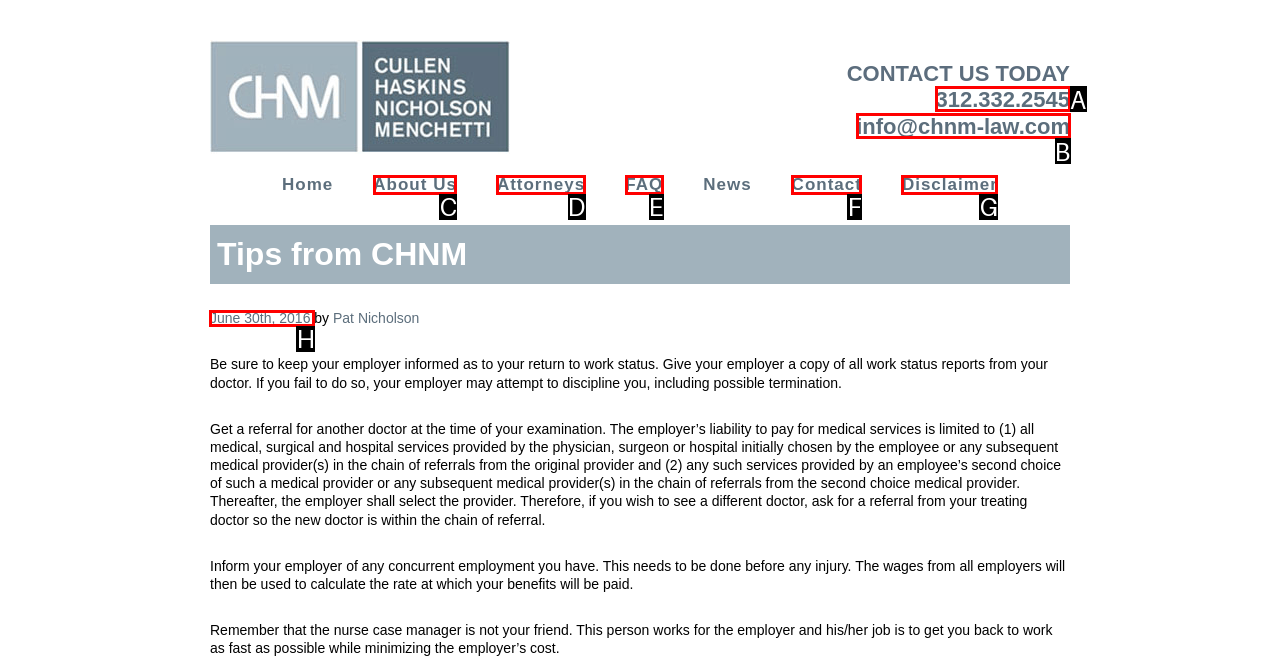Identify which lettered option completes the task: go back. Provide the letter of the correct choice.

None